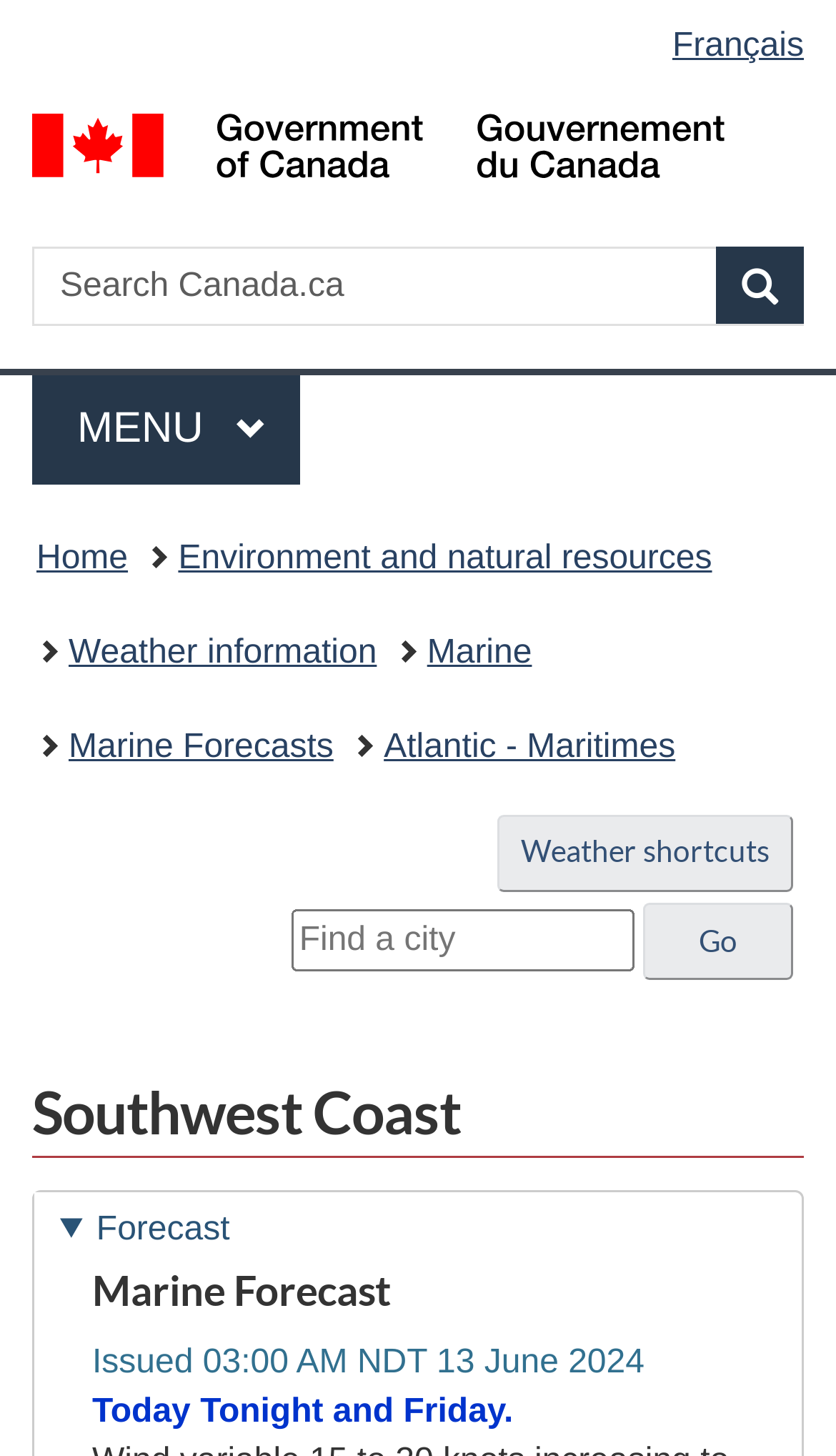Provide your answer in one word or a succinct phrase for the question: 
What is the current marine forecast issued for?

13 June 2024